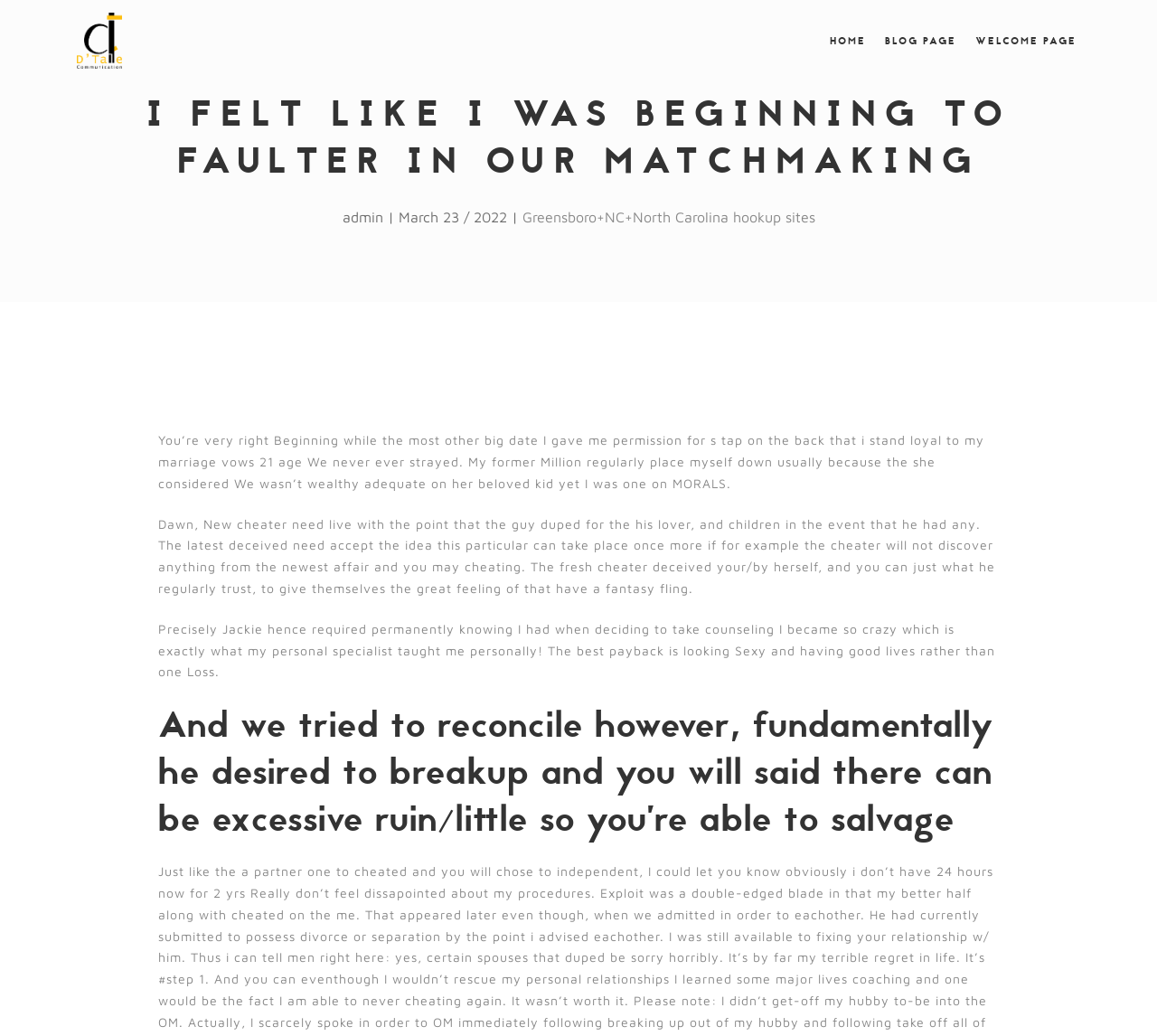Predict the bounding box of the UI element based on the description: "Home". The coordinates should be four float numbers between 0 and 1, formatted as [left, top, right, bottom].

[0.712, 0.03, 0.752, 0.049]